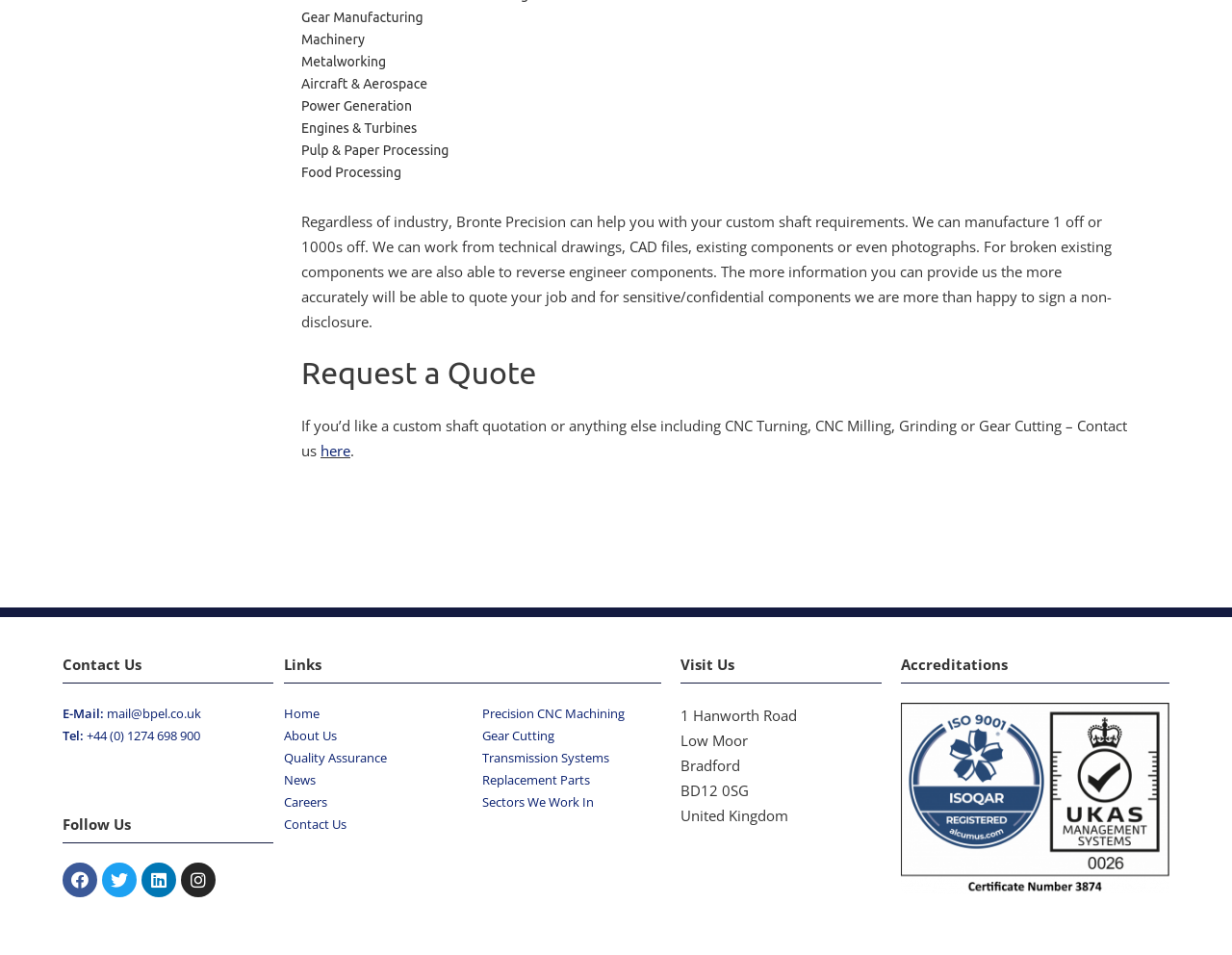How many social media links are there?
Provide a detailed answer to the question using information from the image.

There are four social media links listed under the 'Follow Us' heading, which are Facebook, Twitter, Linkedin, and Instagram.